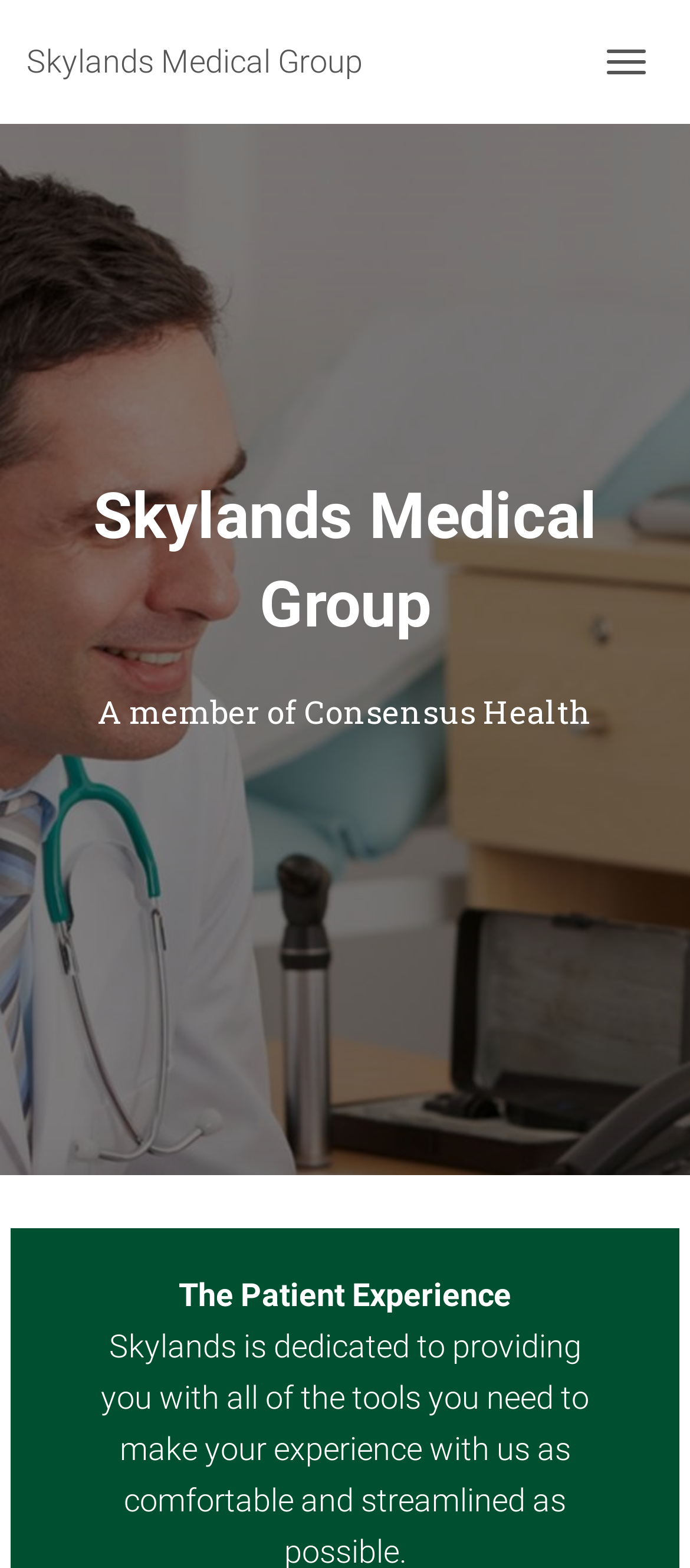Answer in one word or a short phrase: 
How many links are present in the top-left corner?

2